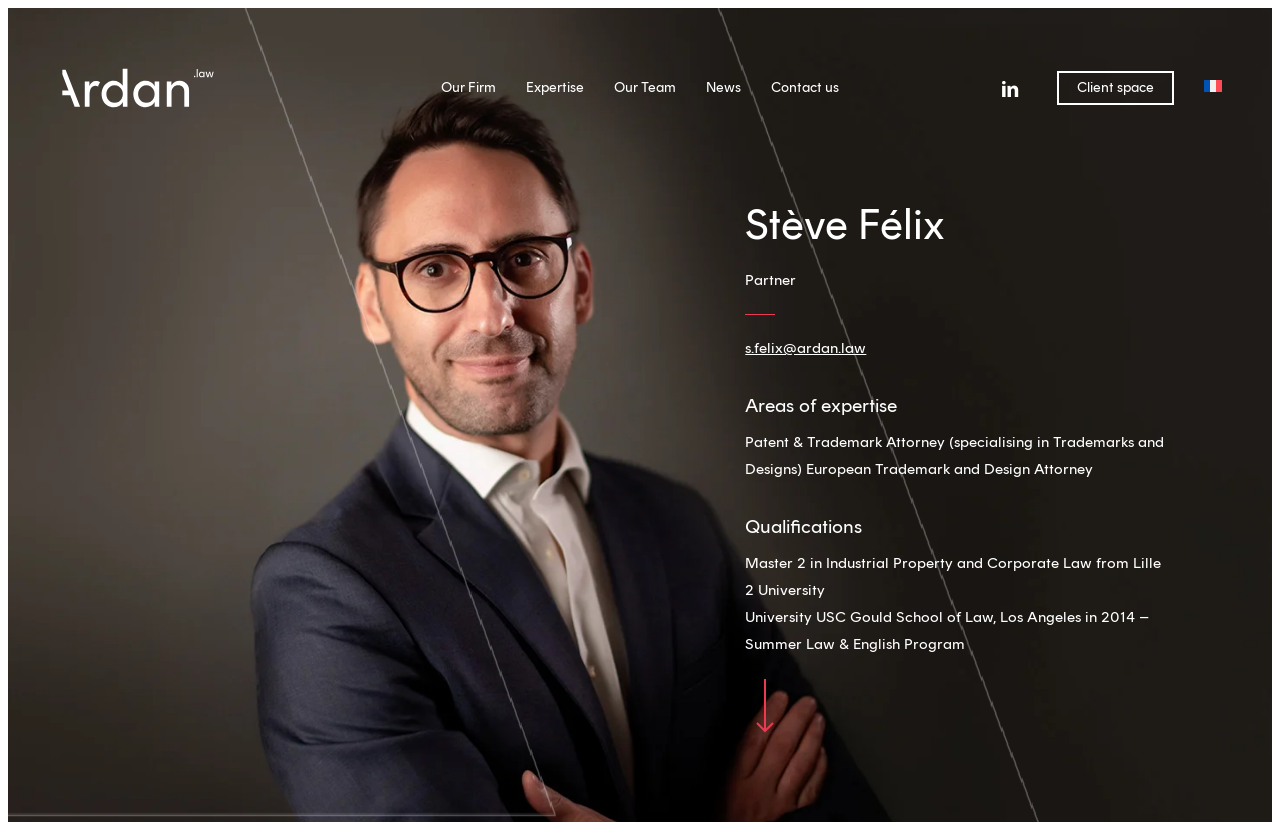Locate the coordinates of the bounding box for the clickable region that fulfills this instruction: "Check Stève Félix's LinkedIn profile".

[0.775, 0.093, 0.803, 0.121]